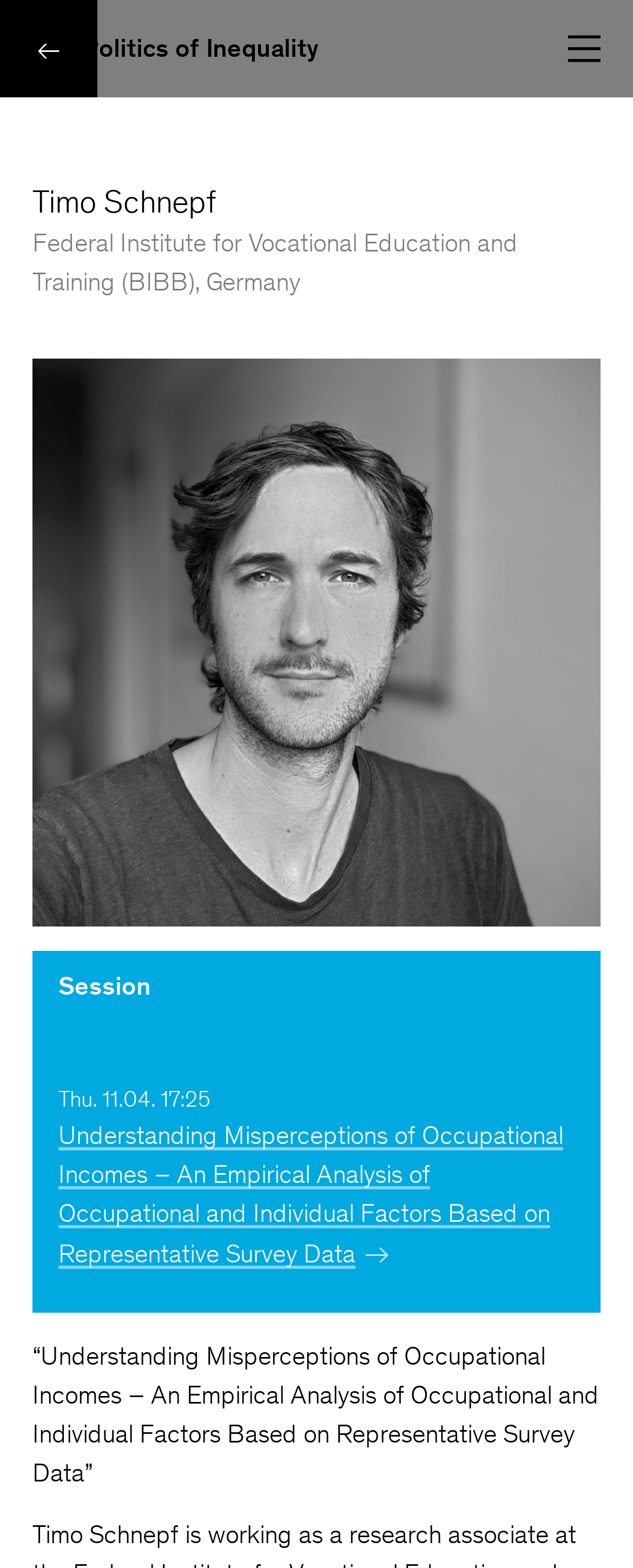Bounding box coordinates are to be given in the format (top-left x, top-left y, bottom-right x, bottom-right y). All values must be floating point numbers between 0 and 1. Provide the bounding box coordinate for the UI element described as: The Politics of Inequality

[0.051, 0.021, 0.503, 0.04]